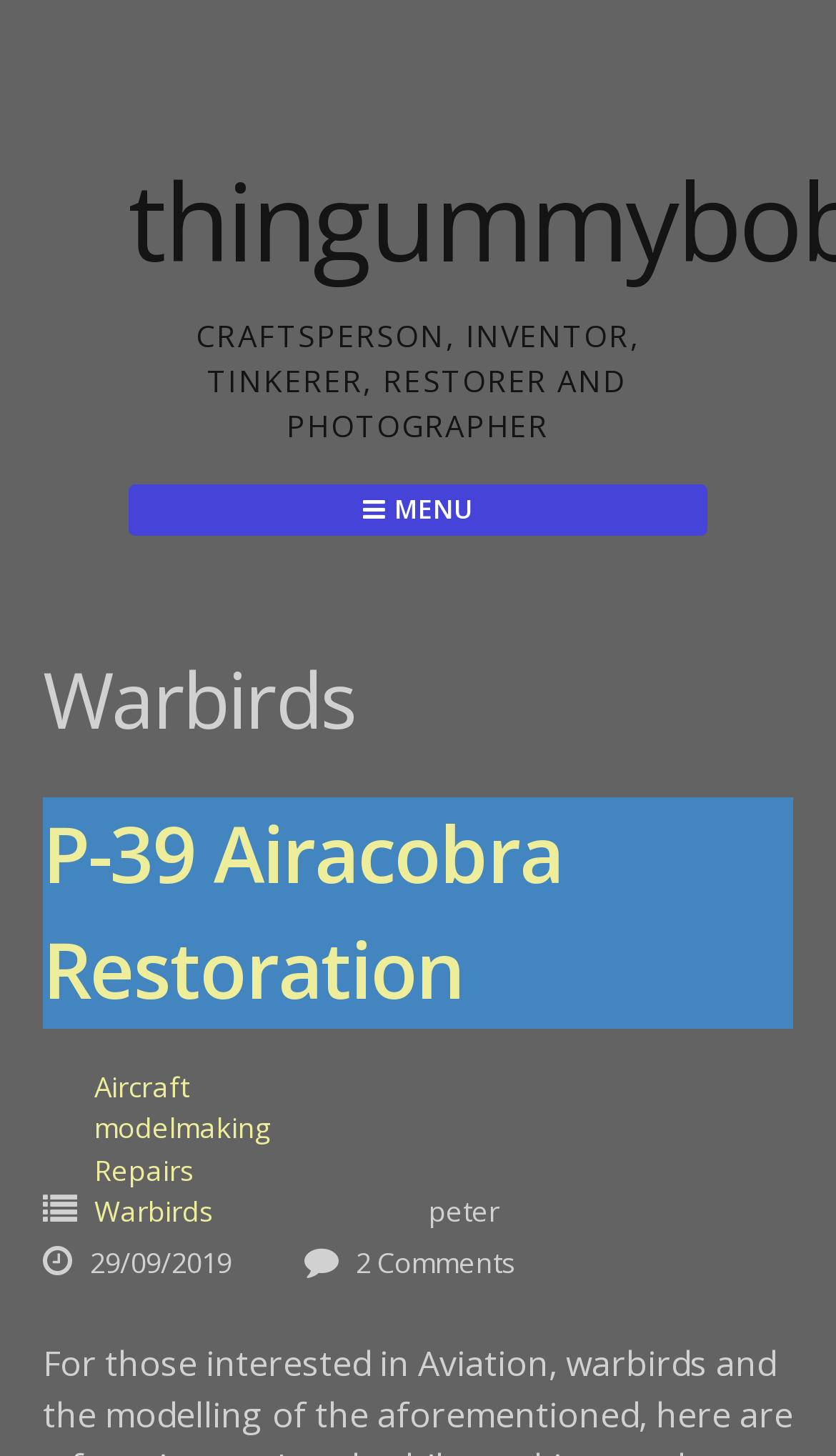Locate the bounding box of the UI element described by: "P-39 Airacobra Restoration" in the given webpage screenshot.

[0.051, 0.55, 0.673, 0.702]